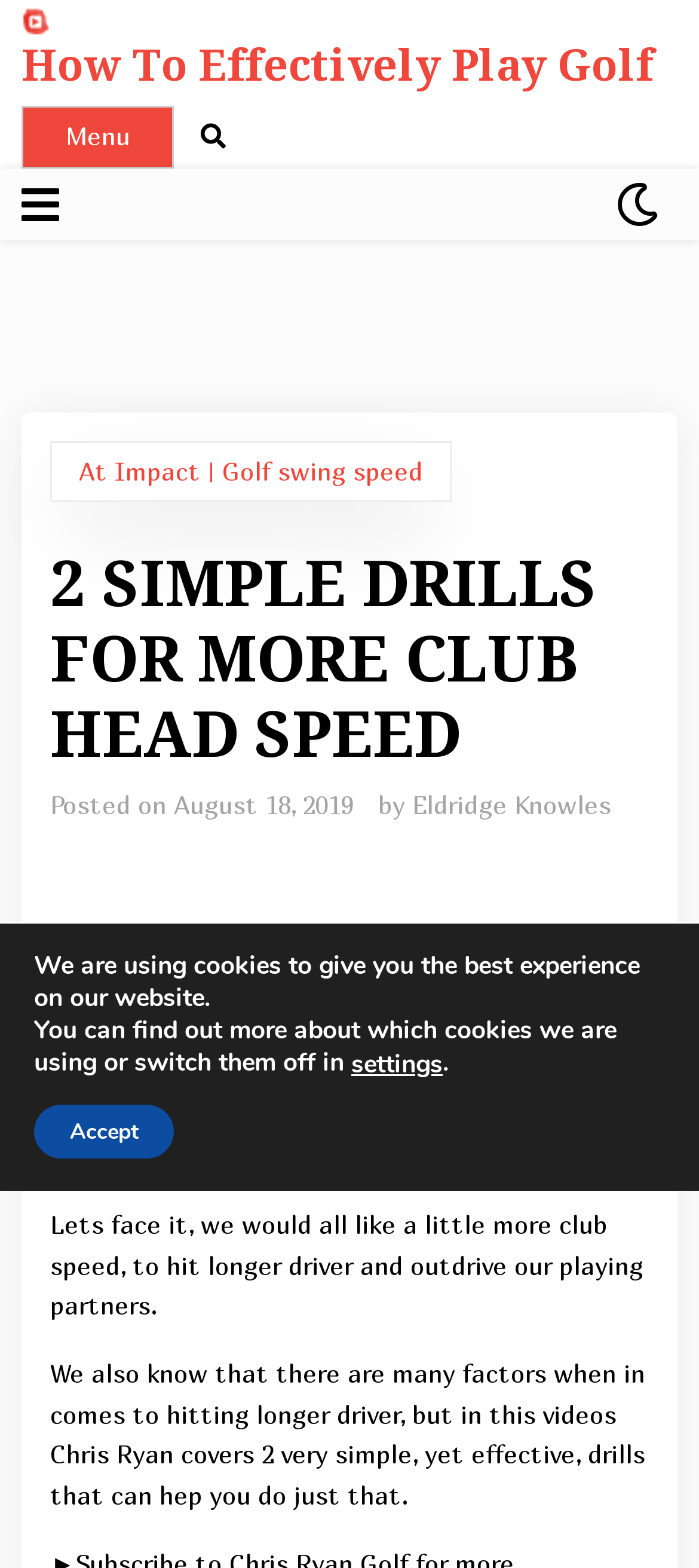Identify the bounding box coordinates for the element that needs to be clicked to fulfill this instruction: "Visit the author's page 'Eldridge Knowles'". Provide the coordinates in the format of four float numbers between 0 and 1: [left, top, right, bottom].

[0.59, 0.505, 0.874, 0.522]